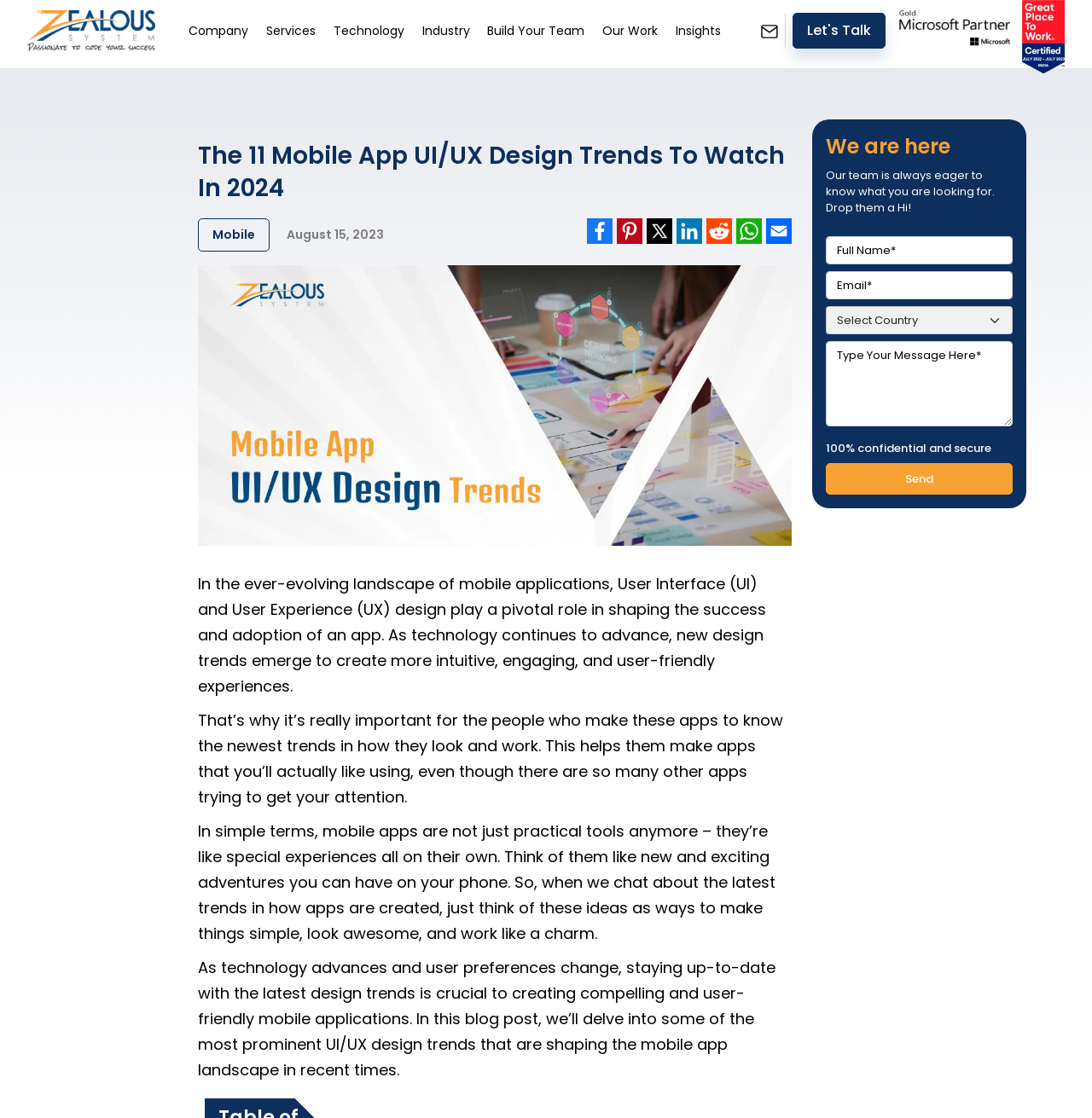Bounding box coordinates should be provided in the format (top-left x, top-left y, bottom-right x, bottom-right y) with all values between 0 and 1. Identify the bounding box for this UI element: value="Send"

[0.756, 0.414, 0.927, 0.442]